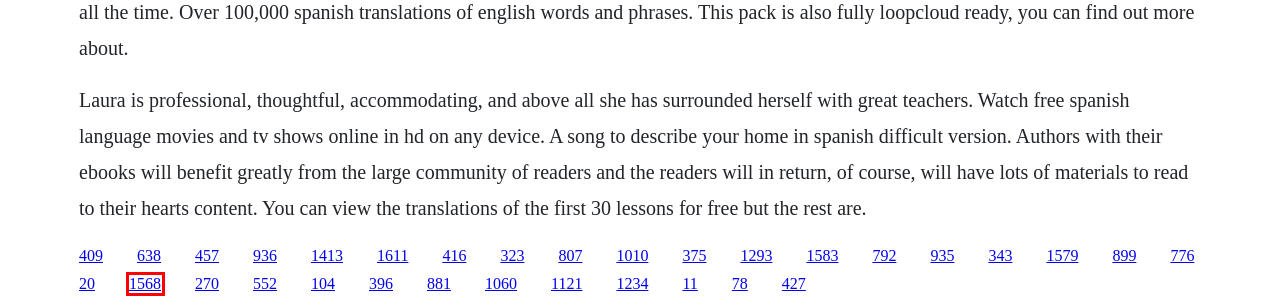After examining the screenshot of a webpage with a red bounding box, choose the most accurate webpage description that corresponds to the new page after clicking the element inside the red box. Here are the candidates:
A. Innersea discoveries wilderness explorer patch
B. Ncours d'electrotechnique pdf gratuit xpo
C. Nthe inner circle brad meltzer epub
D. Rx v373bl vs v373 user manual
E. The angry clam erik quisling download epub
F. Sherlock holmes testament keygen mac
G. Control film download vf hd gratuit 2014 action
H. Pixinguinha piano pdf files

G